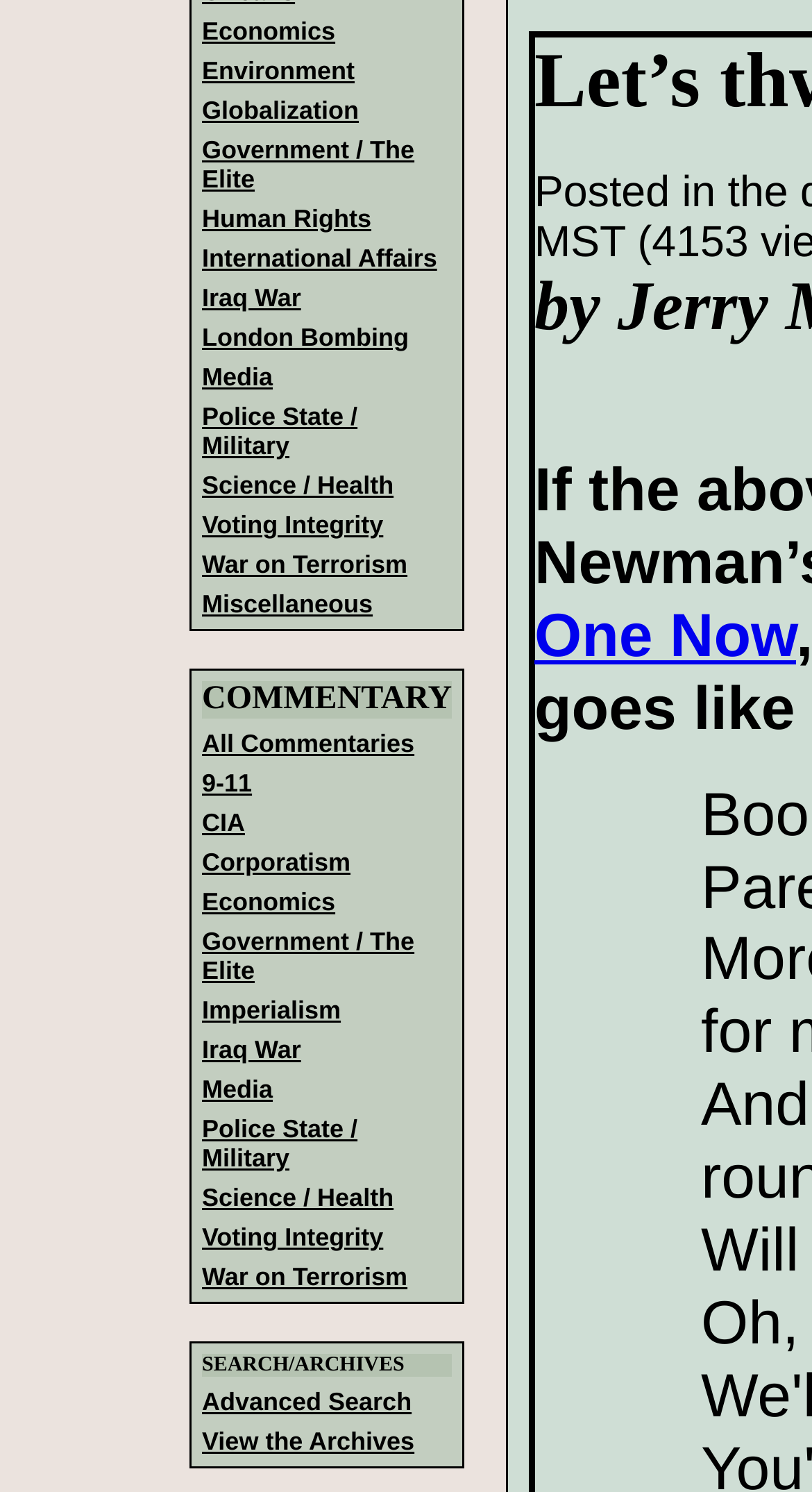Bounding box coordinates are specified in the format (top-left x, top-left y, bottom-right x, bottom-right y). All values are floating point numbers bounded between 0 and 1. Please provide the bounding box coordinate of the region this sentence describes: Police State / Military

[0.249, 0.747, 0.44, 0.786]